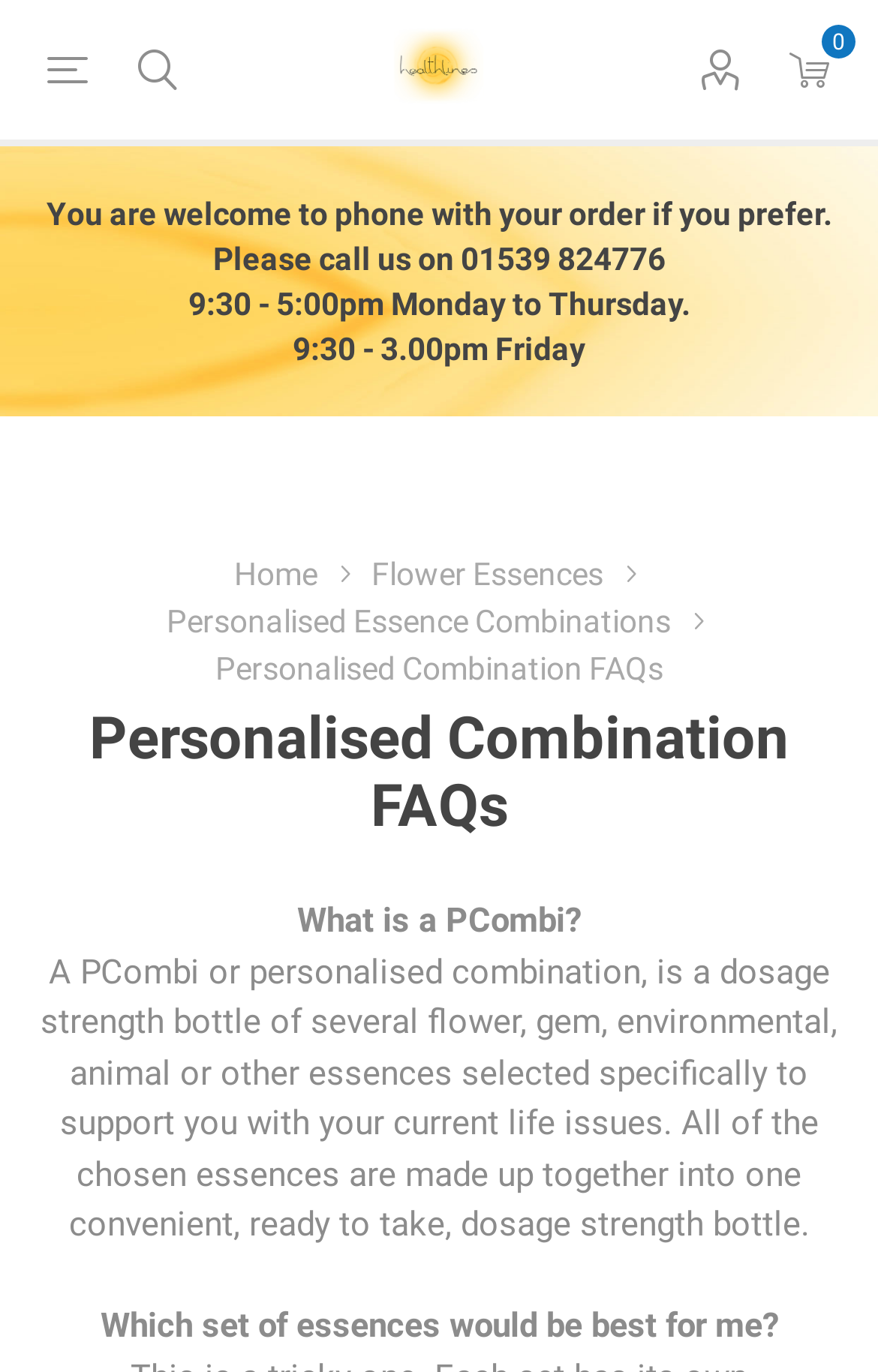Offer a detailed explanation of the webpage layout and contents.

The webpage is about Flower Essences and remedies, specifically focusing on Personalised Combination FAQs. At the top left, there is a link to "Healthlines" accompanied by an image with the same name. To the right of this, there is a link displaying the text "d 0 £0.00". 

Below these elements, there are three paragraphs of text. The first paragraph welcomes users to phone in their orders, while the second paragraph provides a phone number to call. The third paragraph lists the business hours, from 9:30 am to 5:00 pm Monday to Thursday, and 9:30 am to 3:00 pm on Friday.

Further down, there are four links in a row, labeled "Home", "Flower Essences", "Personalised Essence Combinations", and "Personalised Combination FAQs". The last link is also a heading that spans the width of the page, indicating that the user is currently on this page.

Below the links, there is a heading that repeats the title "Personalised Combination FAQs". Underneath, there are two questions and answers. The first question is "What is a PCombi?" and the answer explains that it is a dosage strength bottle of several essences selected to support the user with their current life issues. The second question is "Which set of essences would be best for me?" but the answer is not provided on this screenshot.